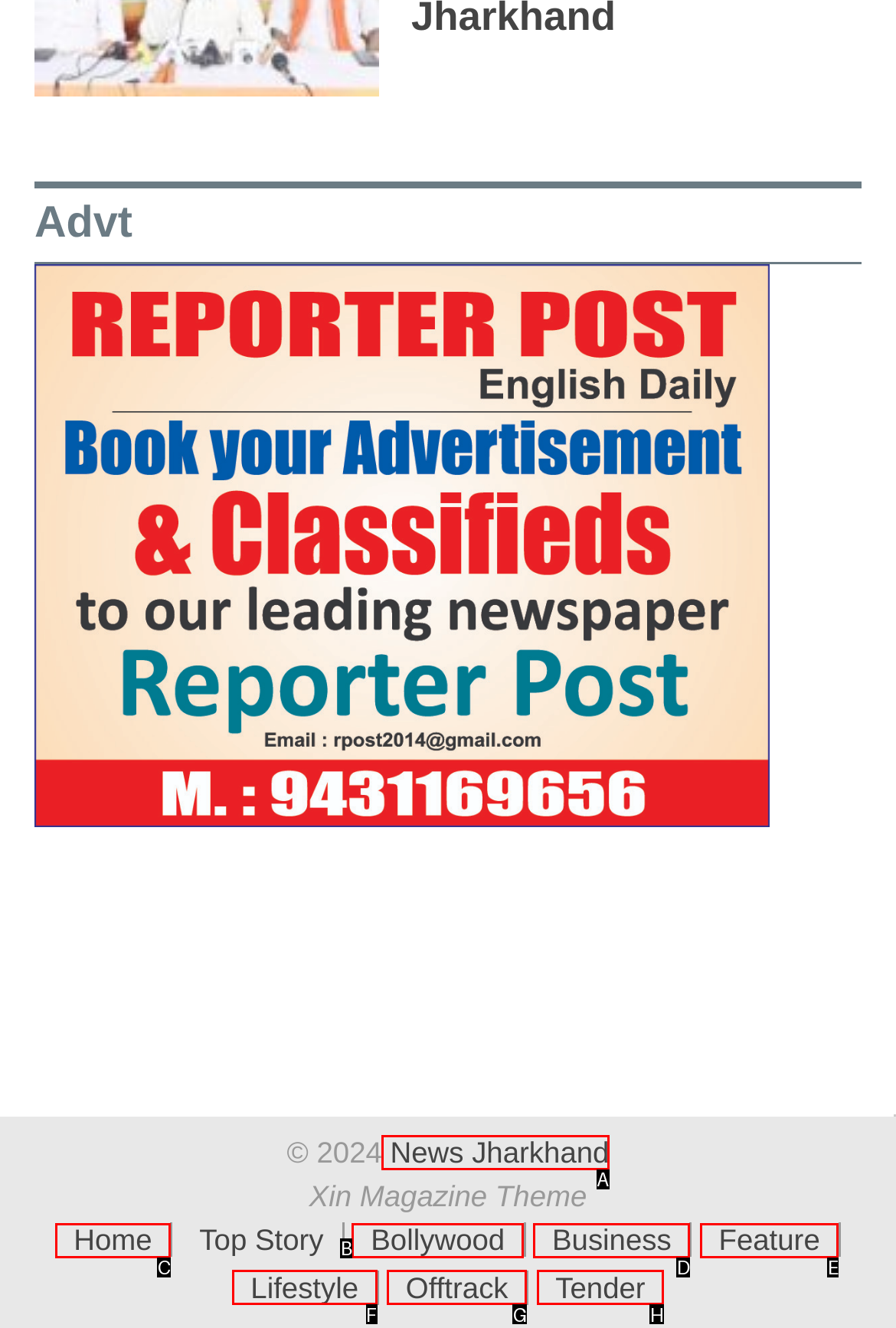Choose the letter of the option that needs to be clicked to perform the task: explore the Bollywood section. Answer with the letter.

B